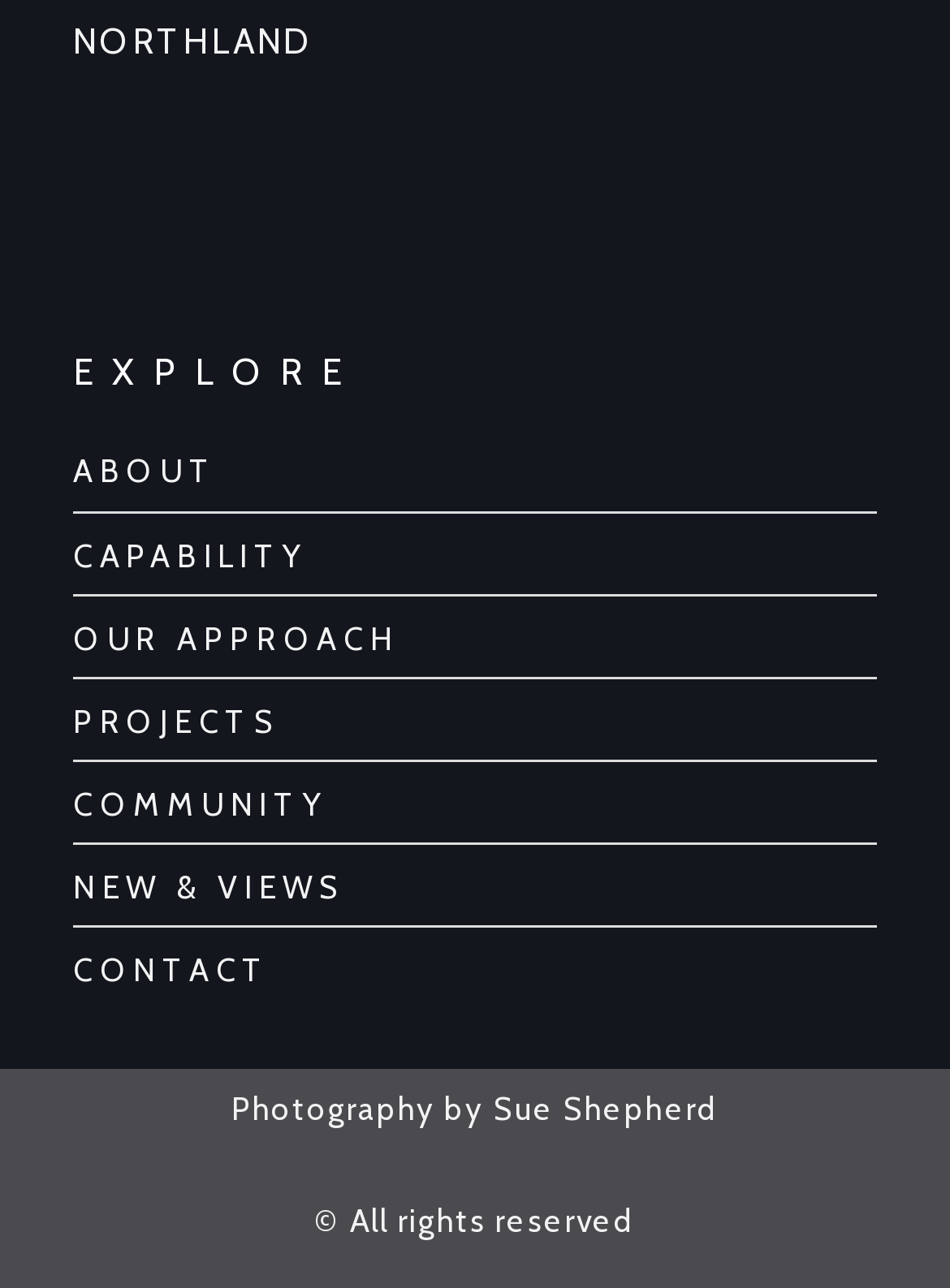What is the photographer's name?
Can you offer a detailed and complete answer to this question?

The photographer's name is 'Sue Shepherd' which is mentioned in the link 'Photography by Sue Shepherd' at the bottom of the webpage.